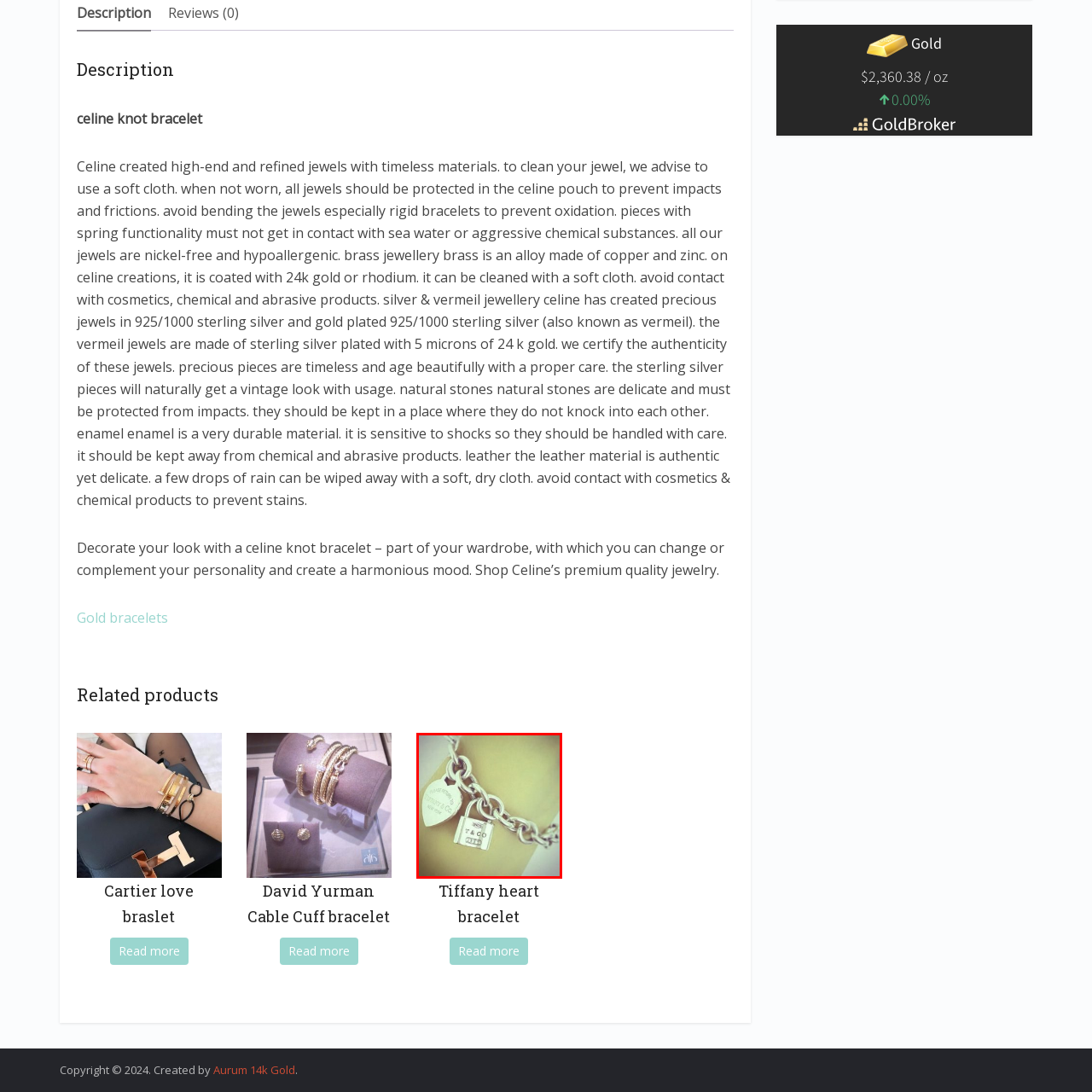What is the material of the bracelet's finish?
Study the image framed by the red bounding box and answer the question in detail, relying on the visual clues provided.

The caption describes the bracelet as having an 'elegant silver finish', which implies that the material used for the finish is silver.